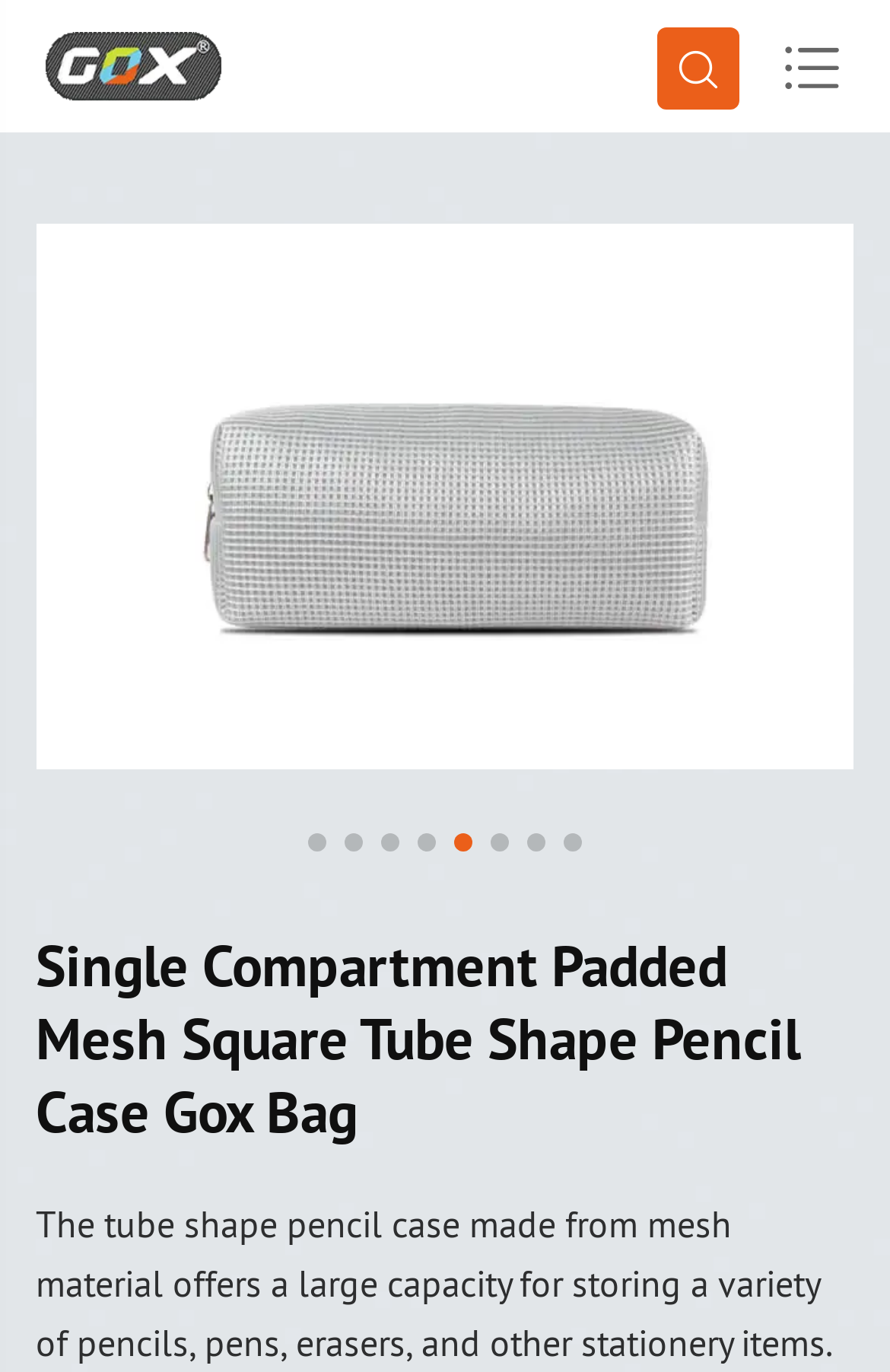Provide a one-word or brief phrase answer to the question:
Is there an image of the product on the page?

Yes